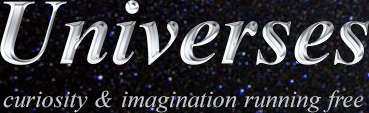What is the tone of the tagline?
Please ensure your answer is as detailed and informative as possible.

The tagline 'curiosity & imagination running free' is presented in a softer, understated style, which contrasts with the more prominent and elegant font of the main title, creating a sense of balance and harmony in the logo.